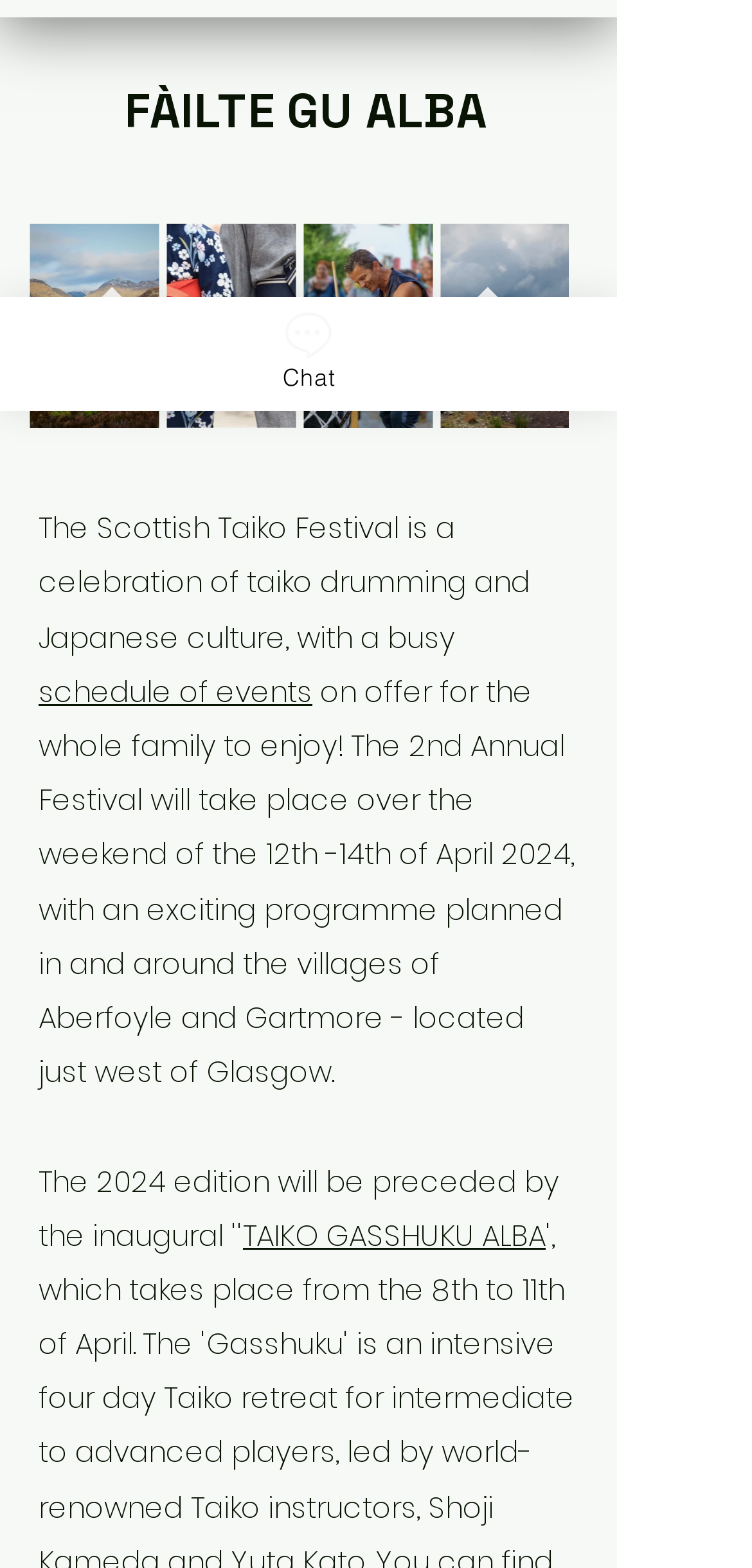Please specify the bounding box coordinates in the format (top-left x, top-left y, bottom-right x, bottom-right y), with all values as floating point numbers between 0 and 1. Identify the bounding box of the UI element described by: TAIKO GASSHUKU ALBA

[0.323, 0.775, 0.726, 0.8]